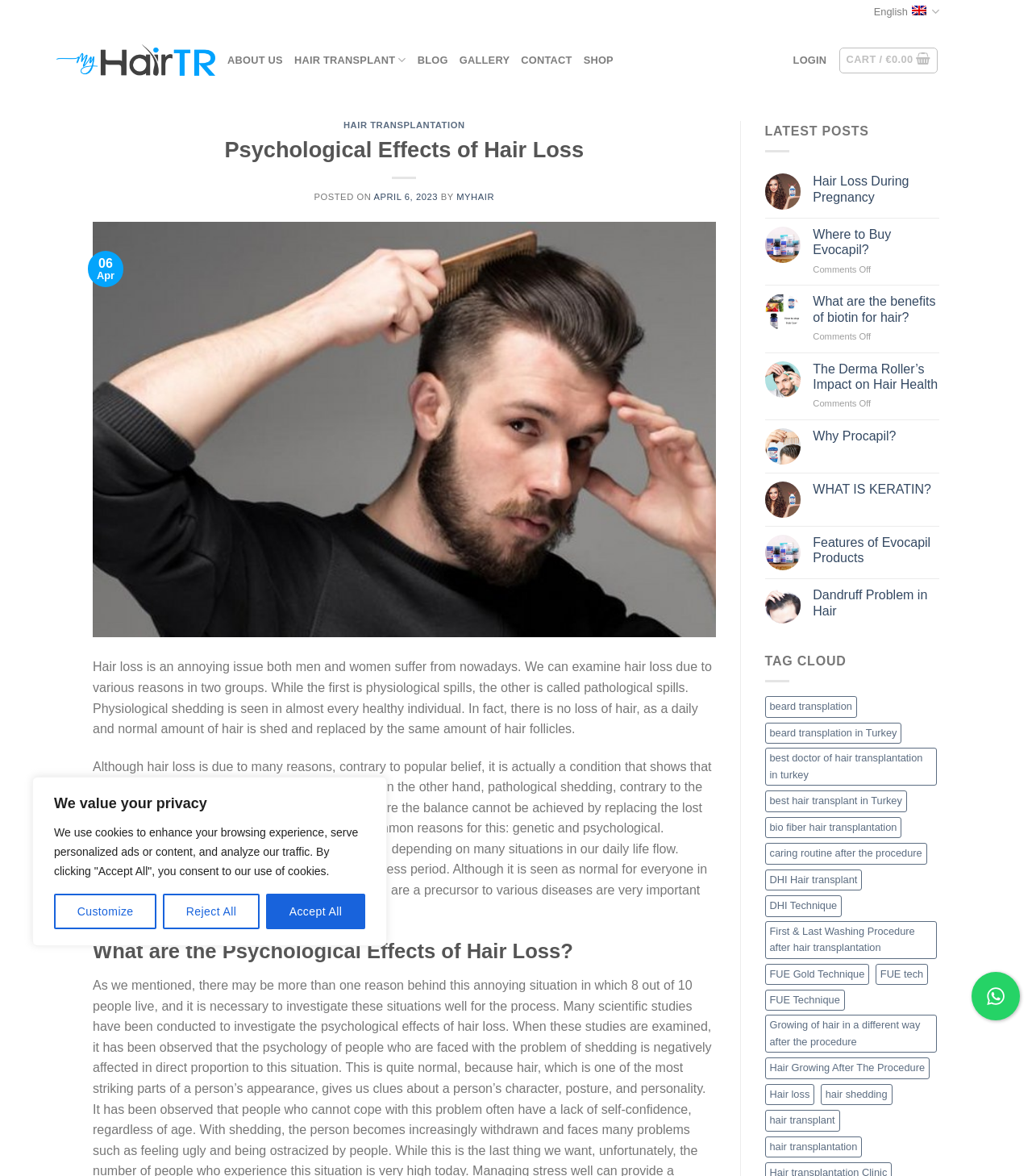Provide the bounding box for the UI element matching this description: "Dandruff Problem in Hair".

[0.788, 0.5, 0.91, 0.526]